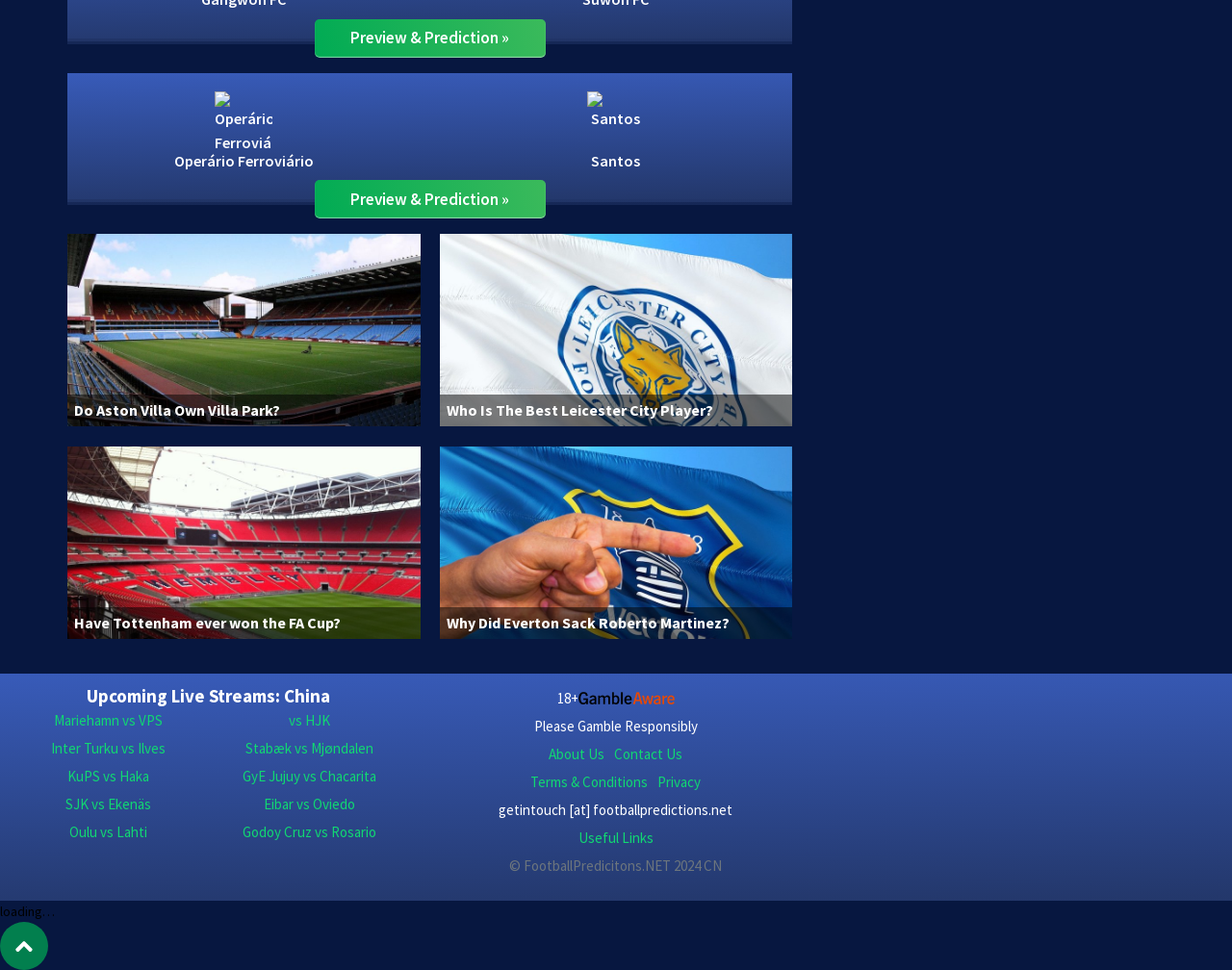Determine the bounding box coordinates of the element's region needed to click to follow the instruction: "Visit Do Aston Villa Own Villa Park?". Provide these coordinates as four float numbers between 0 and 1, formatted as [left, top, right, bottom].

[0.055, 0.241, 0.341, 0.44]